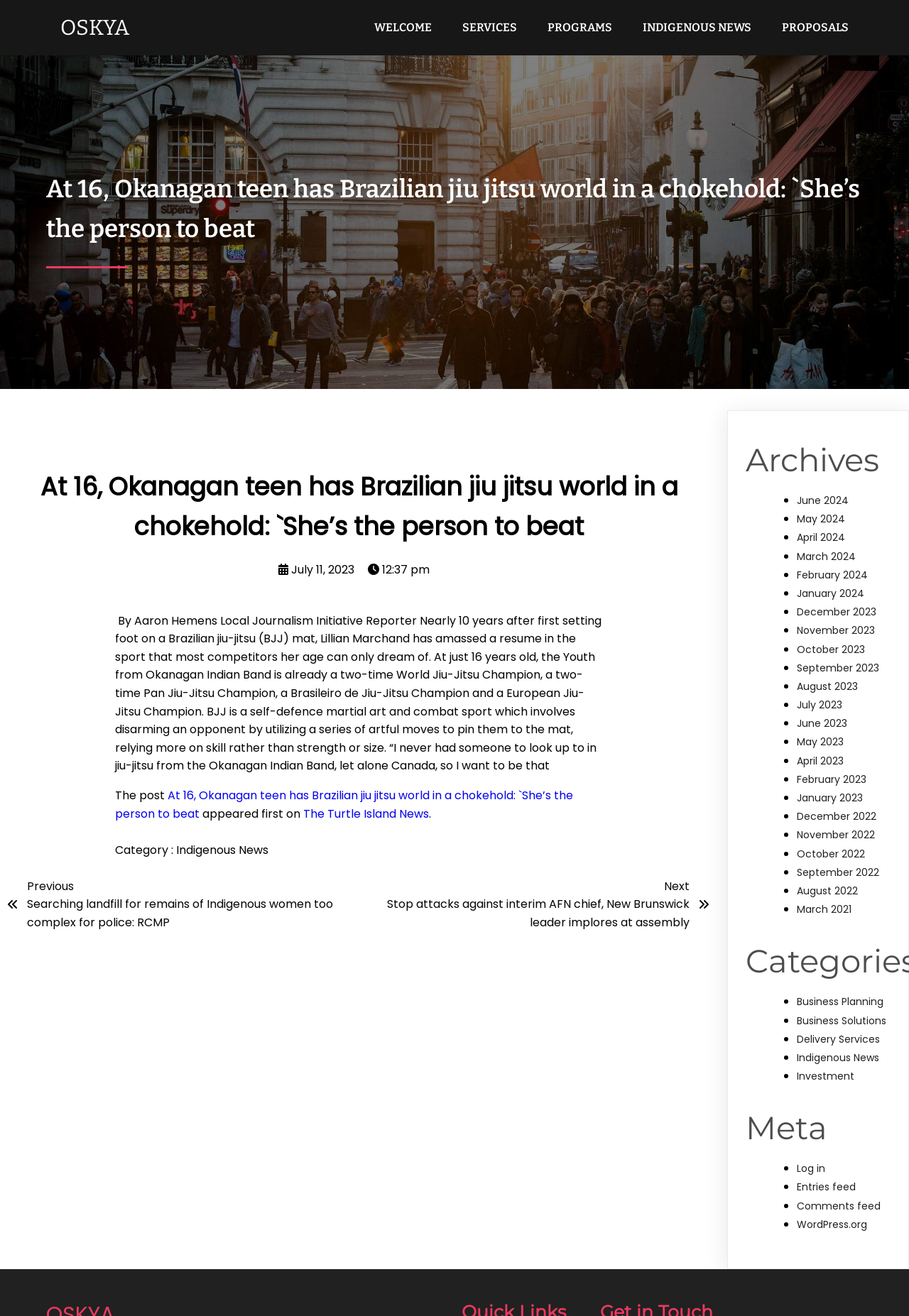Refer to the image and answer the question with as much detail as possible: What is Lillian Marchand's age?

According to the article, Lillian Marchand is 16 years old, as mentioned in the sentence 'At just 16 years old, the Youth from Okanagan Indian Band is already a two-time World Jiu-Jitsu Champion...'.